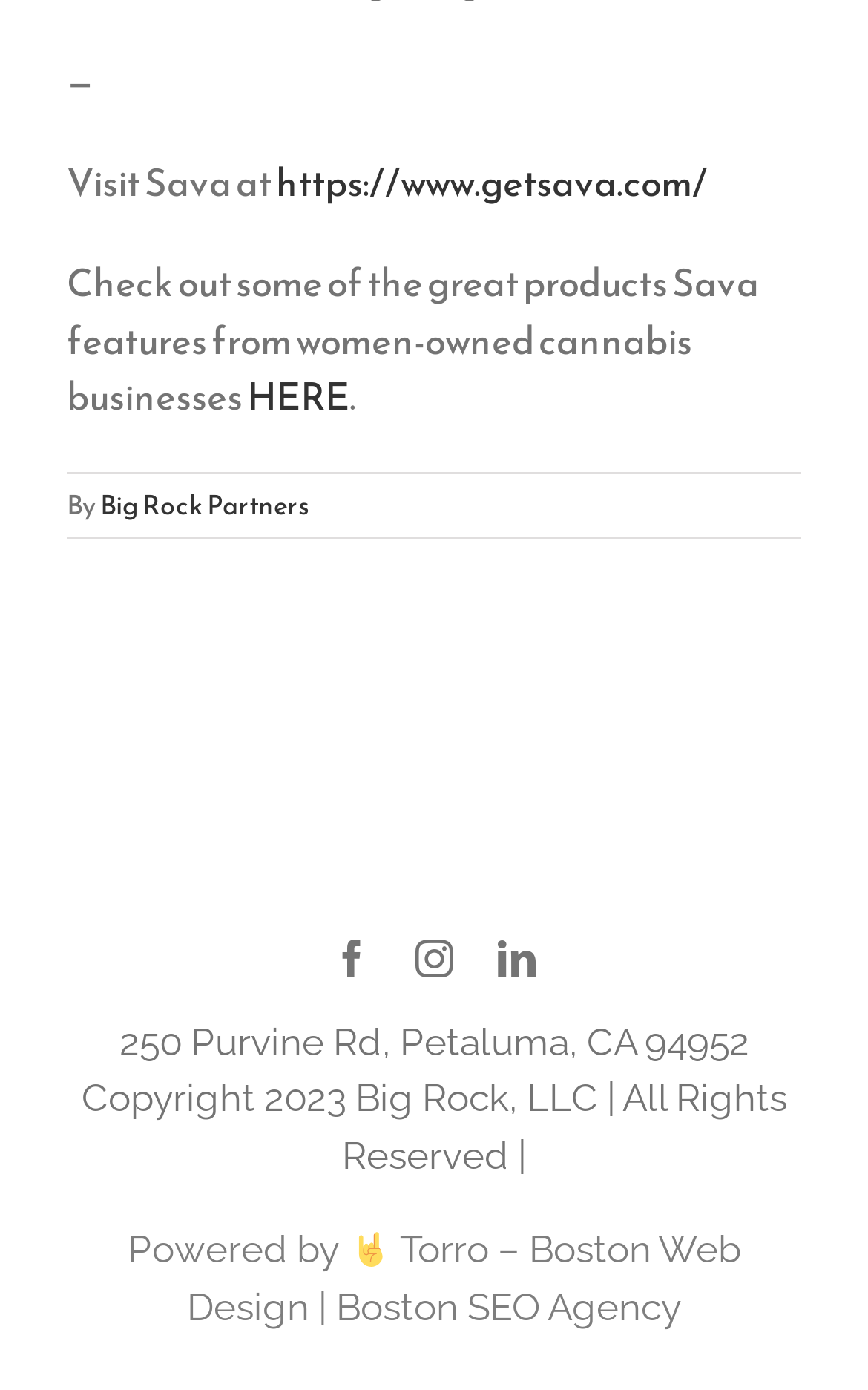Could you locate the bounding box coordinates for the section that should be clicked to accomplish this task: "Check out women-owned cannabis businesses".

[0.285, 0.264, 0.403, 0.306]